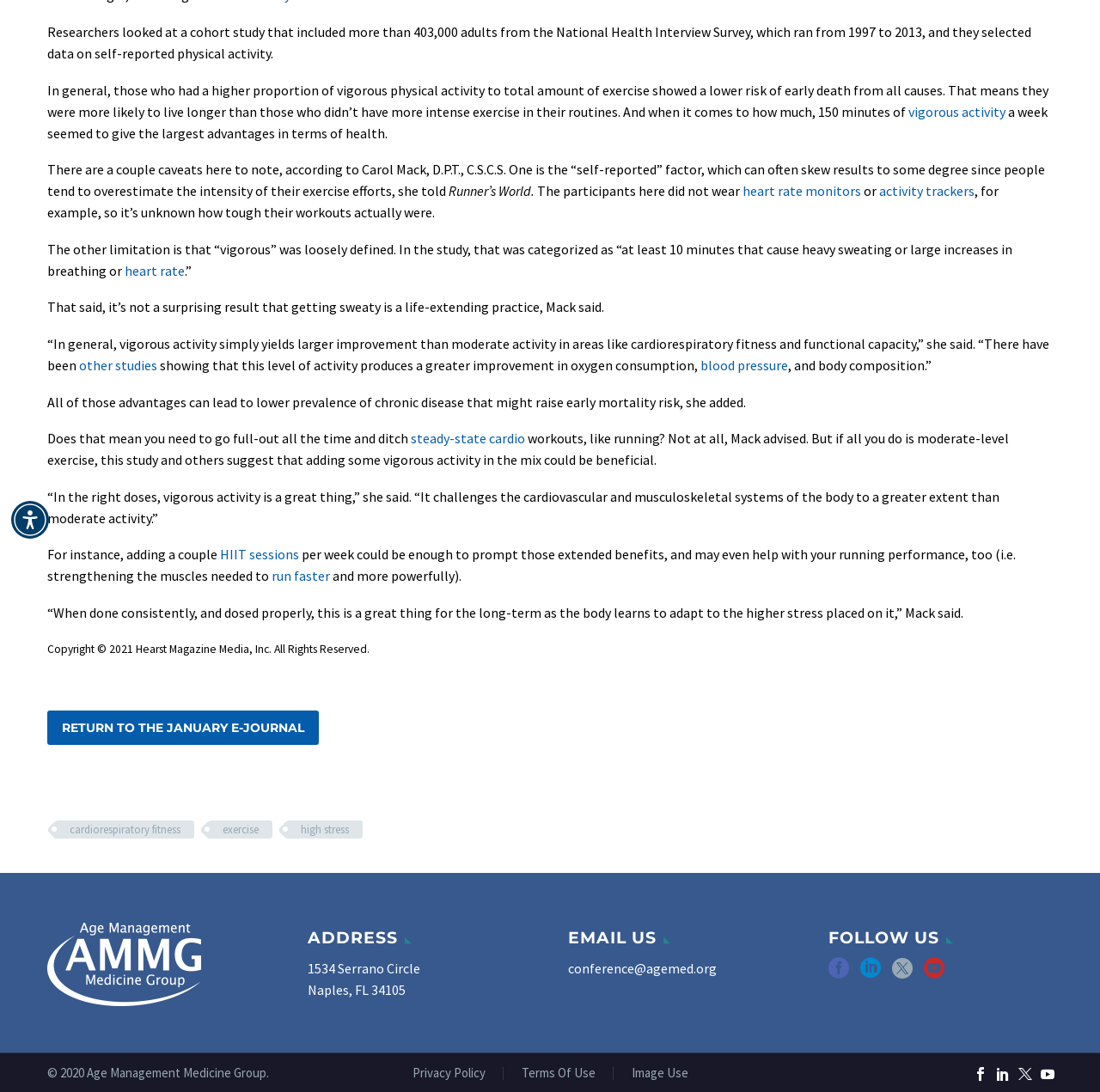Refer to the element description conference@agemed.org and identify the corresponding bounding box in the screenshot. Format the coordinates as (top-left x, top-left y, bottom-right x, bottom-right y) with values in the range of 0 to 1.

[0.516, 0.879, 0.652, 0.895]